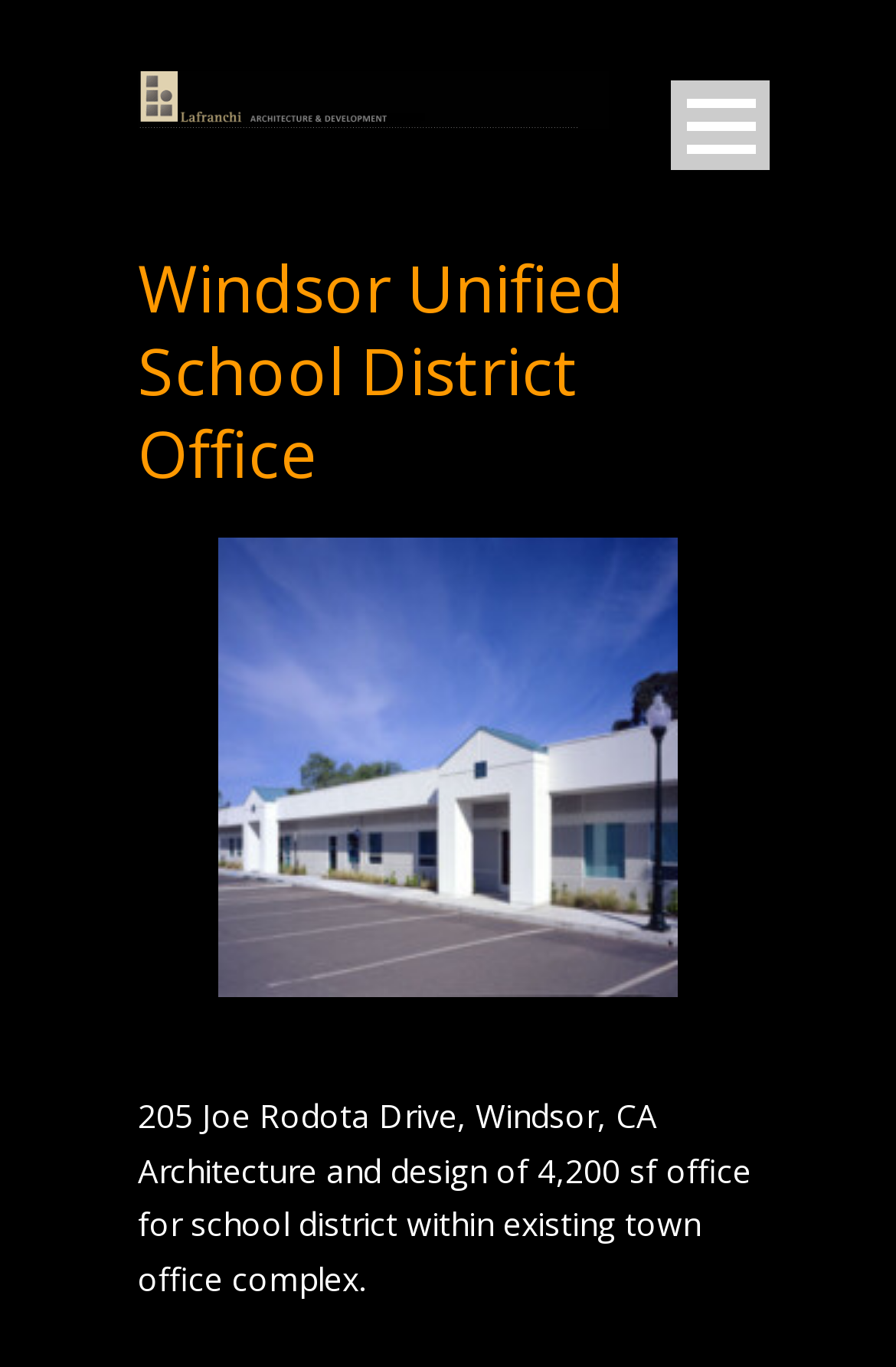Create a detailed narrative describing the layout and content of the webpage.

The webpage is about the Windsor Unified School District Office, designed by Lafranchi Architecture and Development. At the top left, there is a link to Lafranchi Architecture and Development, accompanied by their logo. To the right of the logo, there is a button to open the menu. Below the logo, there is a navigation menu with six links: Home, About Us, Portfolio, Work In Progress, Client List, and Contact Us.

The main content of the page is a heading that reads "Windsor Unified School District Office". Below the heading, there is a figure with a link to the same title, accompanied by an image. The image is positioned in the middle of the page, taking up most of the width.

At the bottom left of the page, there are two blocks of text. The first one displays the address of the office, "205 Joe Rodota Drive, Windsor, CA". The second one provides a brief description of the project, stating that it is an "Architecture and design of 4,200 sf office for school district within existing town office complex."